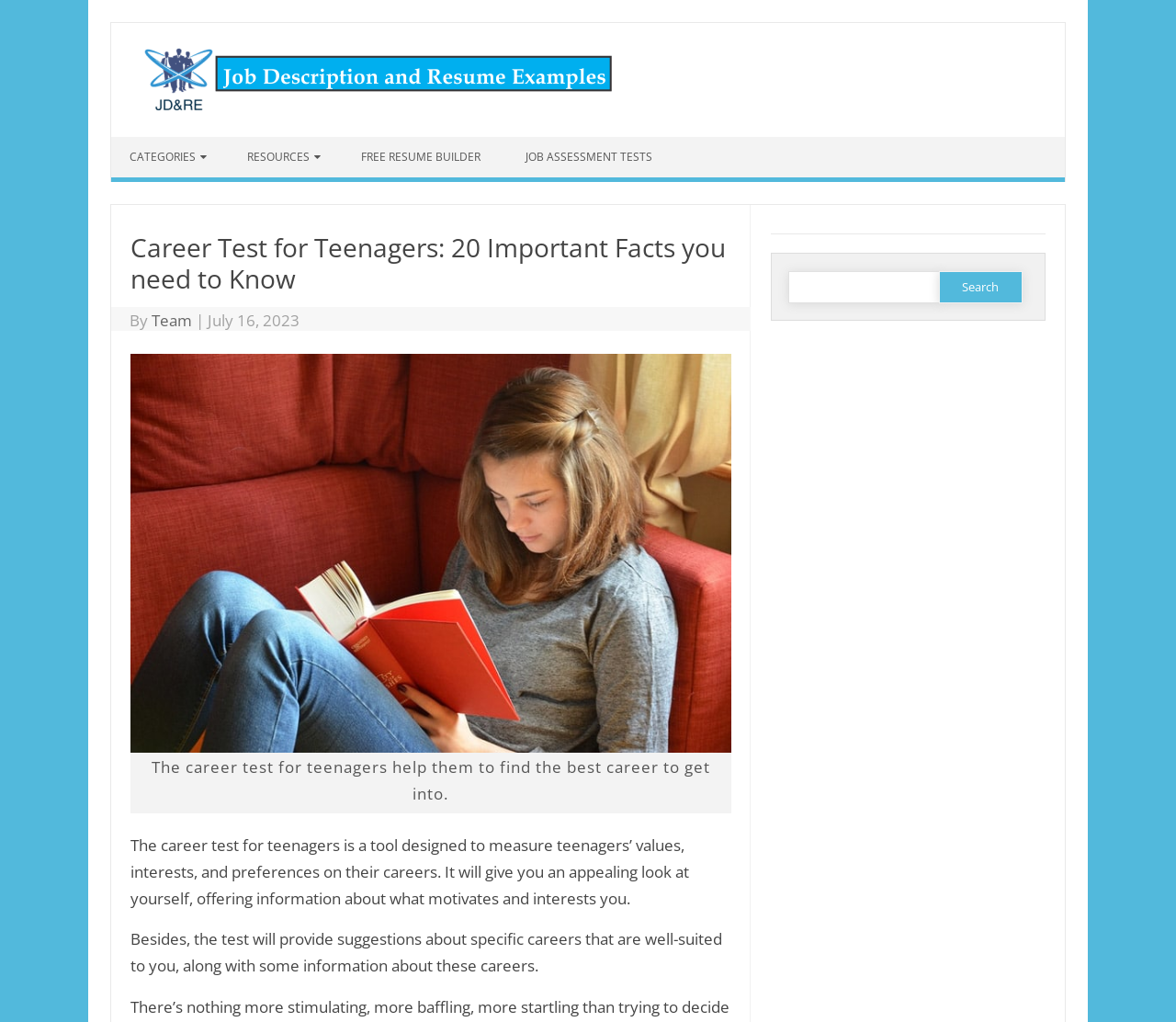Show me the bounding box coordinates of the clickable region to achieve the task as per the instruction: "Click on the 'FREE RESUME BUILDER' link".

[0.291, 0.134, 0.428, 0.174]